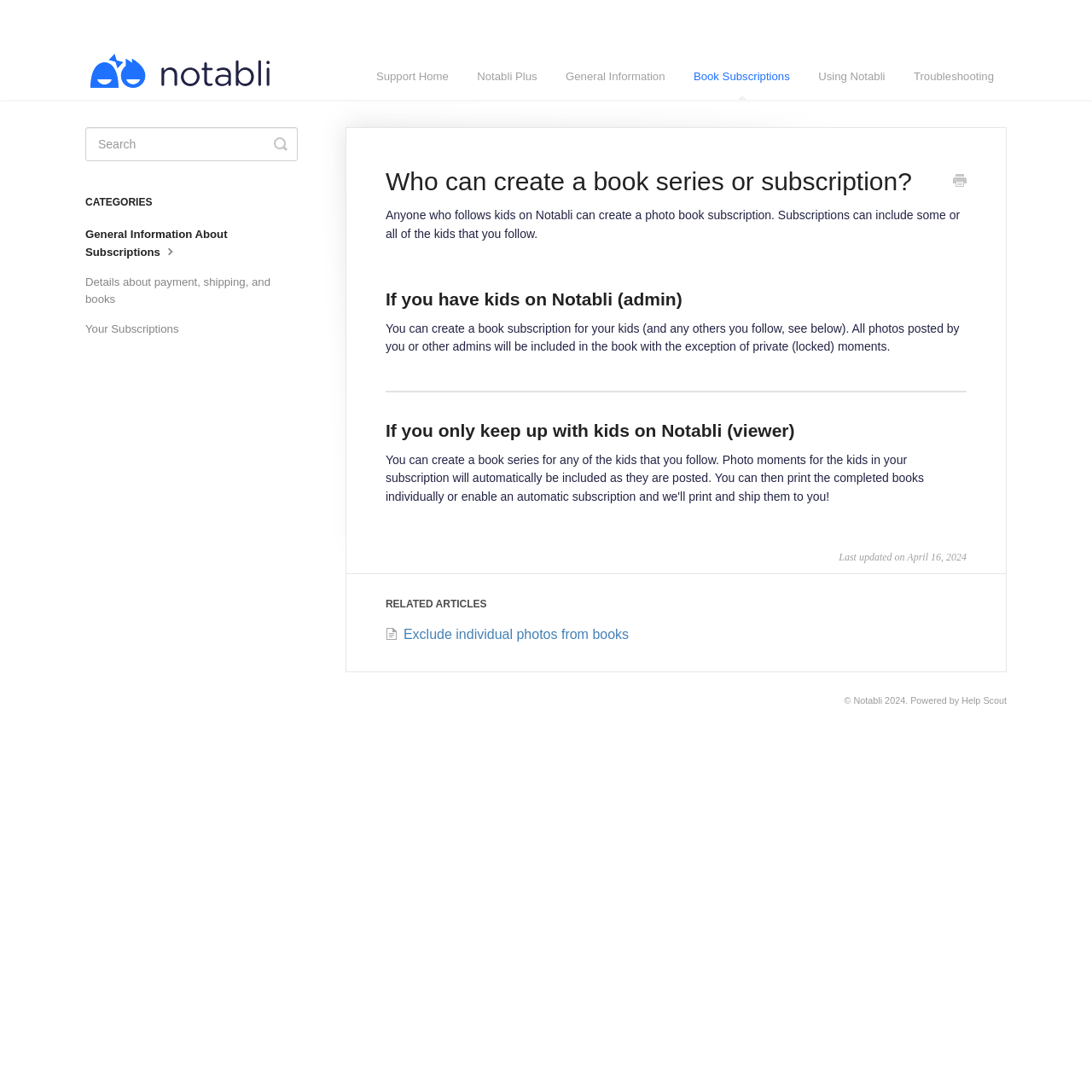Examine the image and give a thorough answer to the following question:
What is required to create a photo book subscription?

According to the webpage, 'Anyone who follows kids on Notabli can create a photo book subscription.' This implies that following kids on Notabli is the necessary condition to create a photo book subscription.